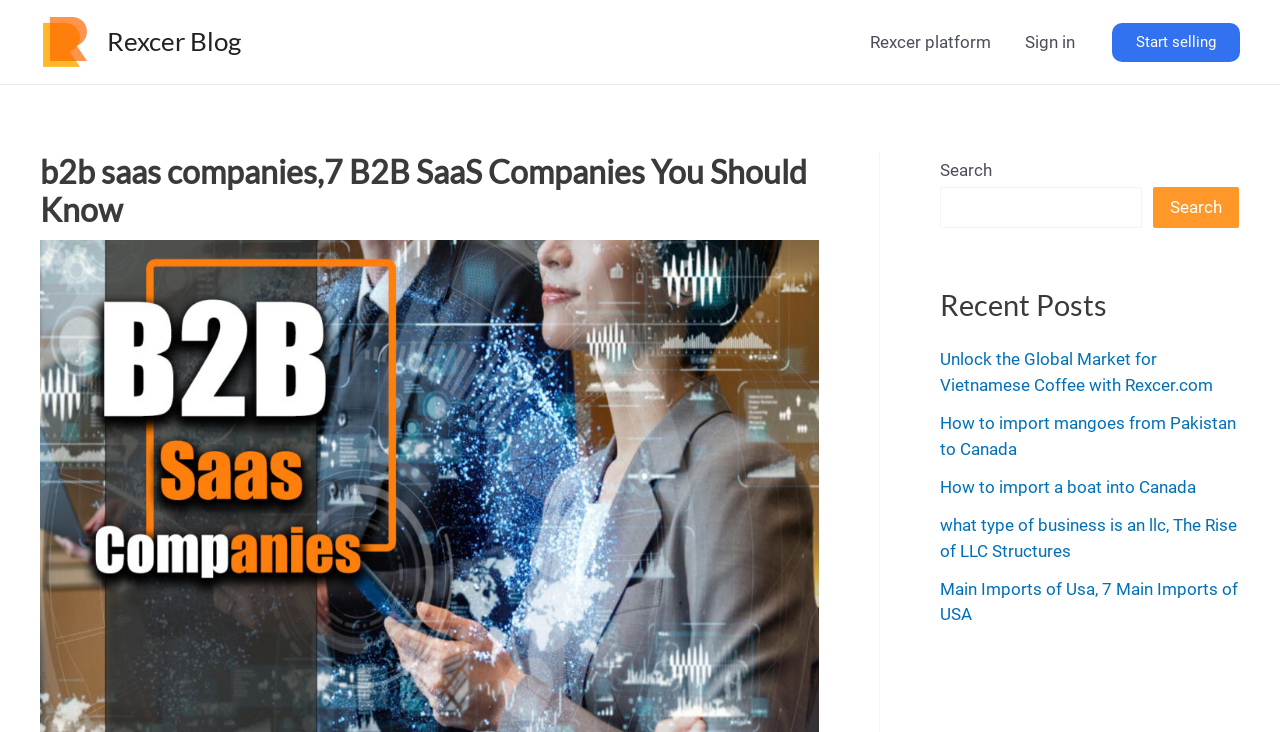Determine the bounding box coordinates of the element that should be clicked to execute the following command: "Click the 'Next Post →' link".

None